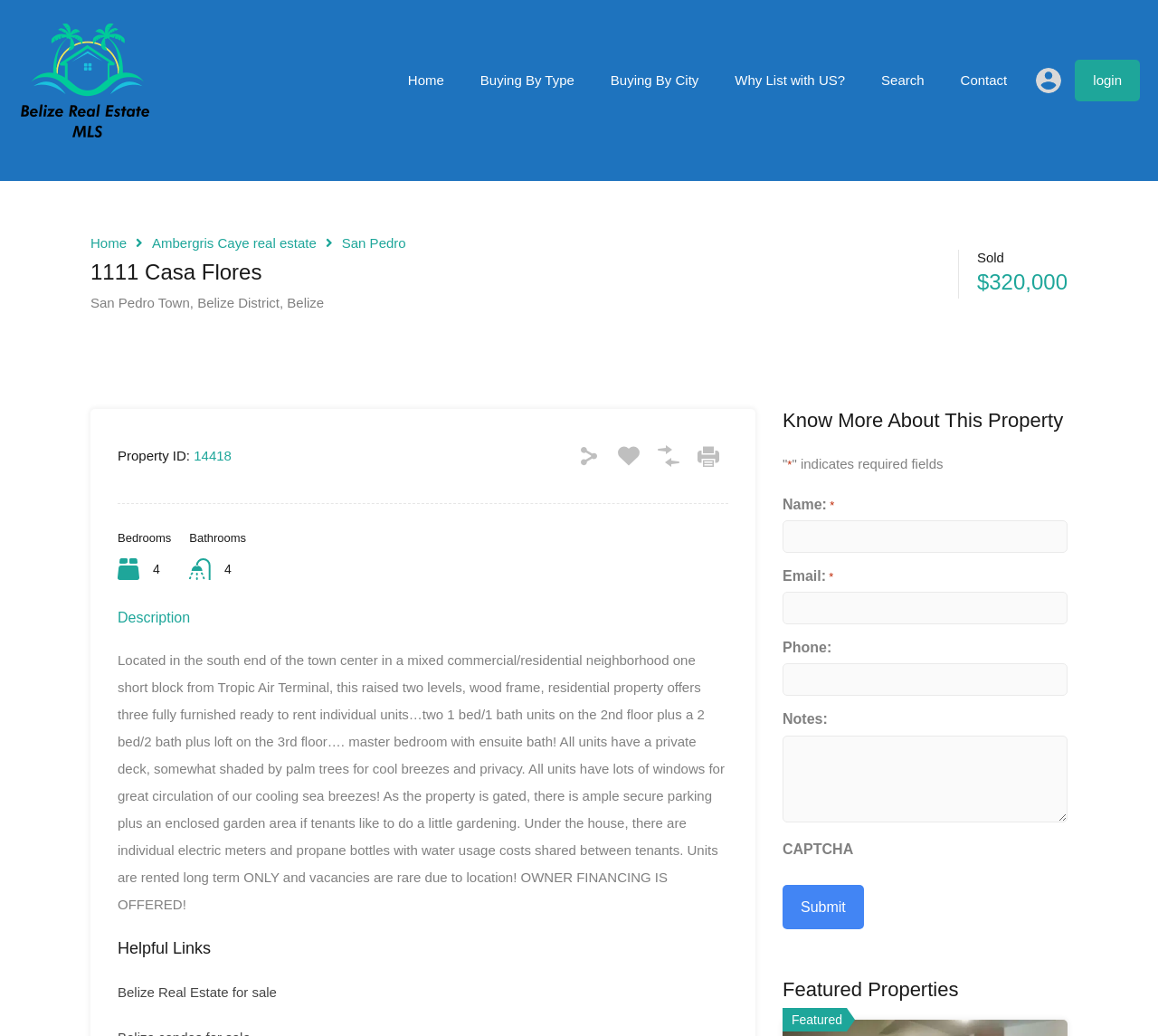Answer the question in one word or a short phrase:
What is the price of the property?

$320,000